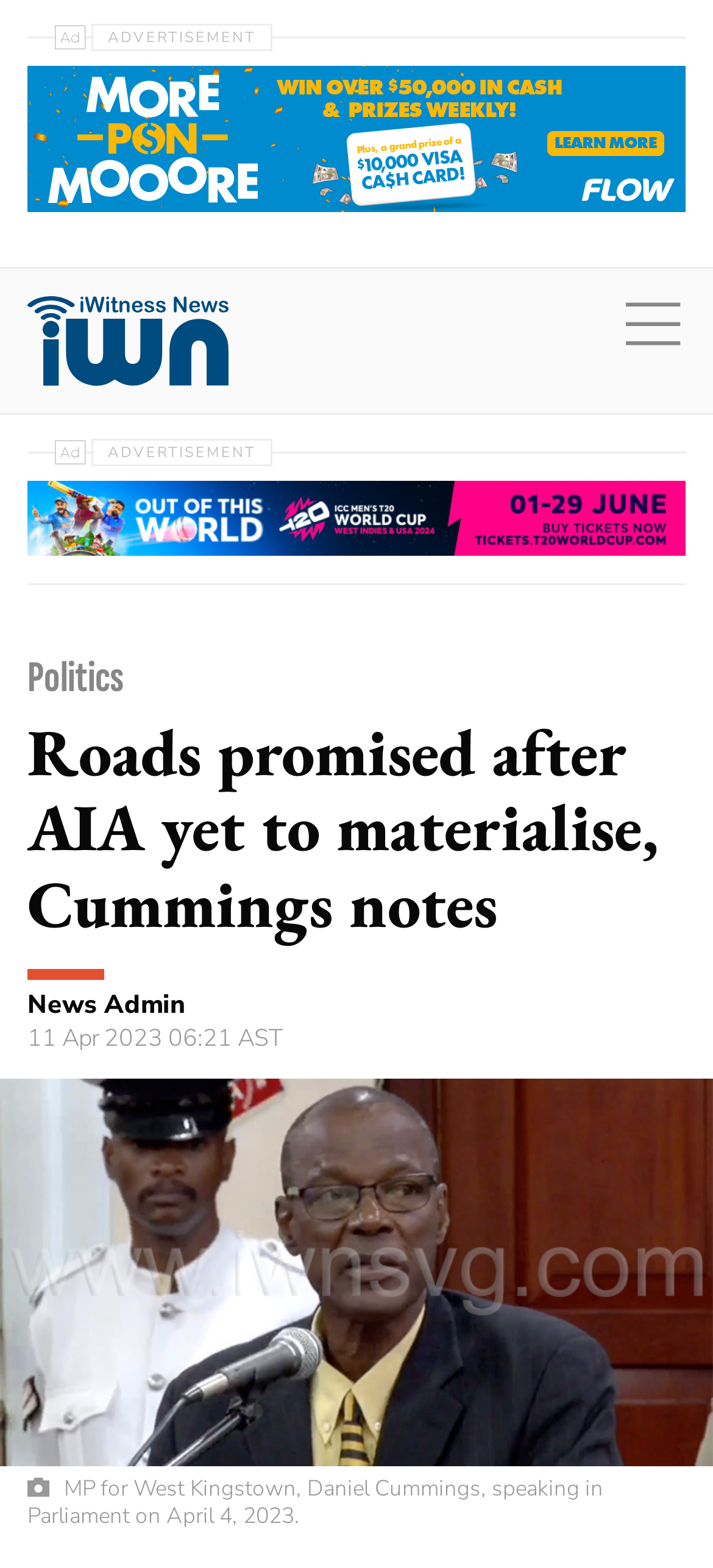Please identify the bounding box coordinates of the region to click in order to complete the given instruction: "Read the article about Roads promised after AIA yet to materialise". The coordinates should be four float numbers between 0 and 1, i.e., [left, top, right, bottom].

[0.038, 0.456, 0.962, 0.601]